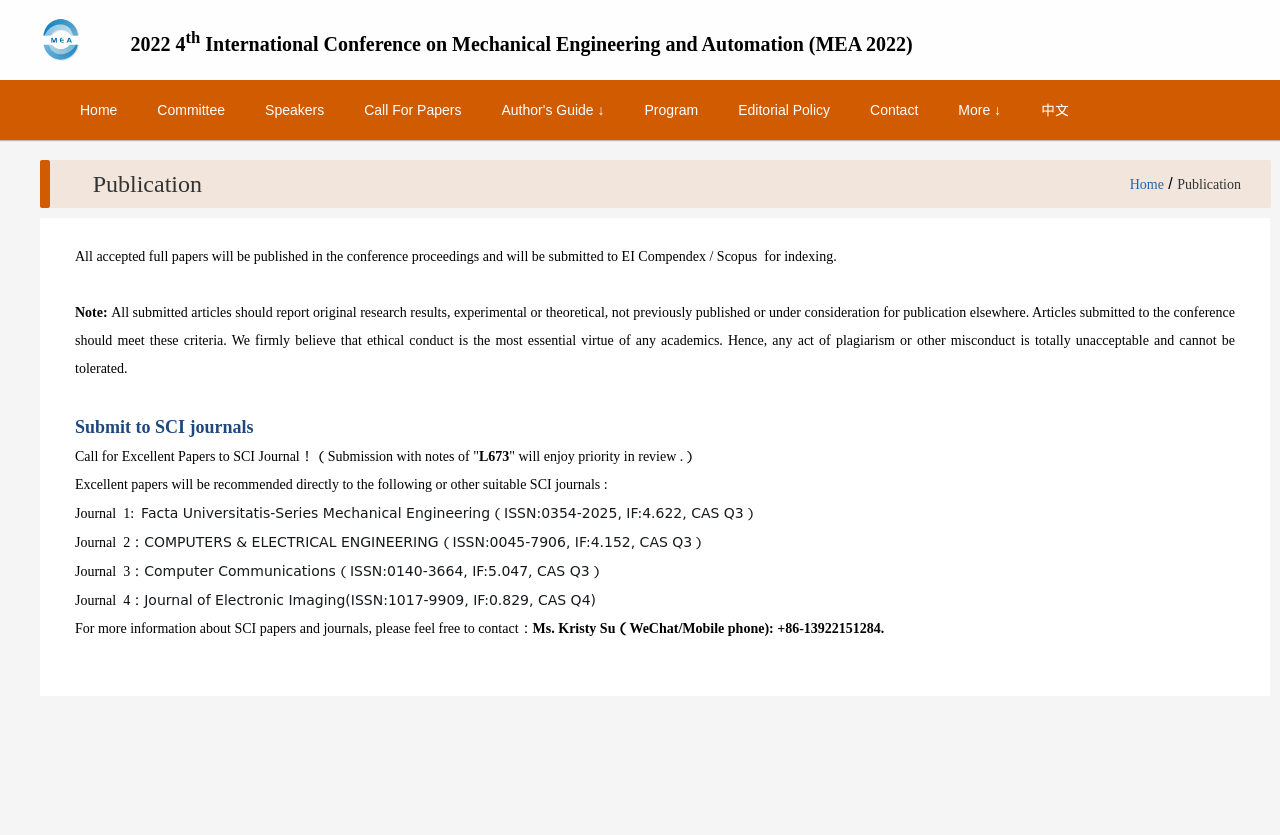Bounding box coordinates are specified in the format (top-left x, top-left y, bottom-right x, bottom-right y). All values are floating point numbers bounded between 0 and 1. Please provide the bounding box coordinate of the region this sentence describes: 中文

[0.798, 0.096, 0.851, 0.168]